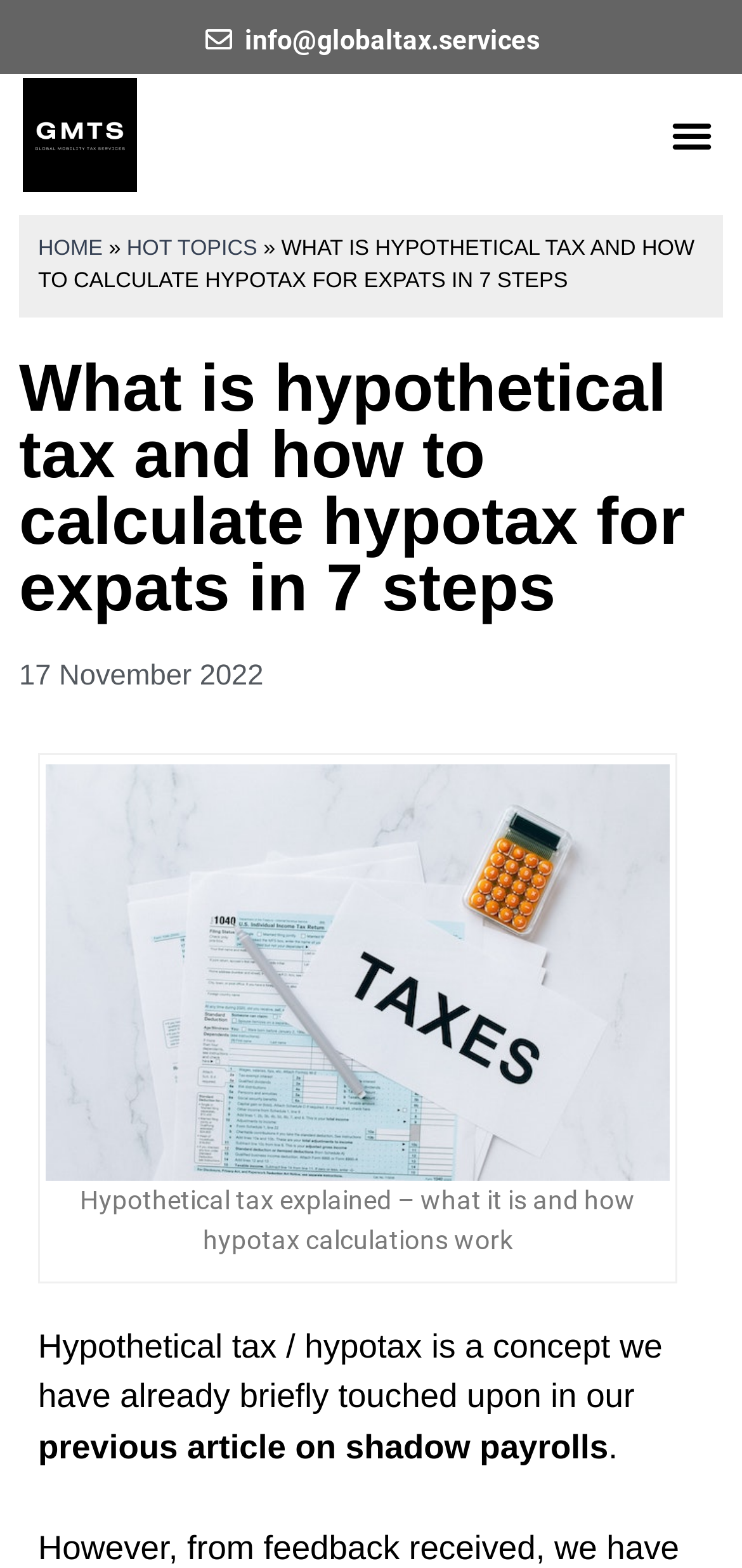Generate a thorough caption that explains the contents of the webpage.

The webpage is about hypothetical taxes, also known as "hypo tax", which refers to the taxes an individual would have paid if they had remained at home and never gone on assignment. 

At the top left of the page, there is a logo of Global Mobility Tax Services, accompanied by a link to the homepage and a menu toggle button at the top right. Below the logo, there is a navigation menu with links to "HOME" and "HOT TOPICS". 

The main content of the page is headed by a title "What is hypothetical tax and how to calculate hypotax for expats in 7 steps", which is followed by a publication date "17 November 2022". 

Below the title, there is a large image that explains hypothetical tax and how hypotax calculations work, with a caption below it. The image takes up most of the width of the page and is positioned roughly in the middle of the page. 

The main text of the article starts below the image, with the first sentence introducing the concept of hypothetical tax, which was previously discussed in another article on shadow payrolls, linked in the text.